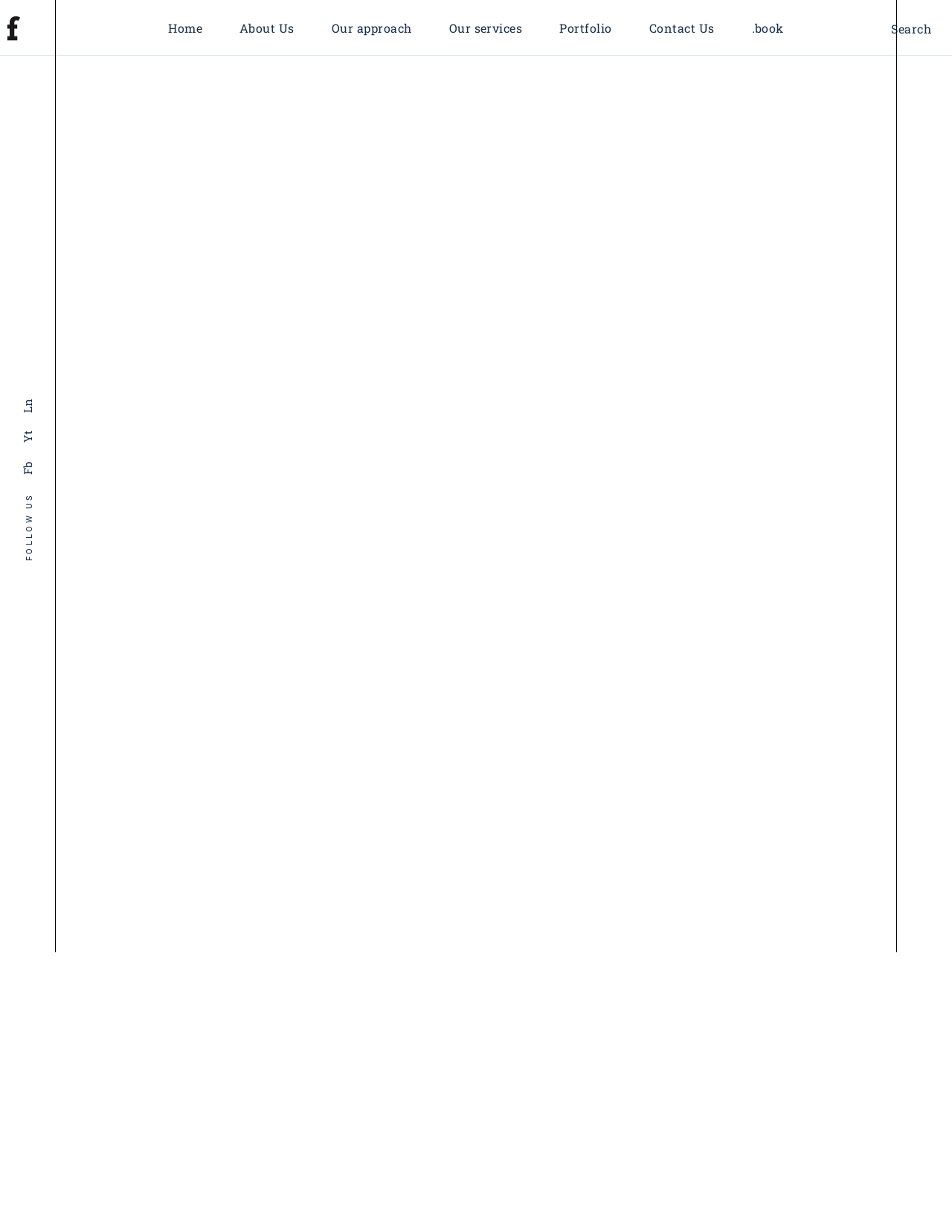Using the details in the image, give a detailed response to the question below:
Is there a search function on the webpage?

There is a link with the description 'Search' at the top right corner of the webpage, which suggests that there is a search function available.